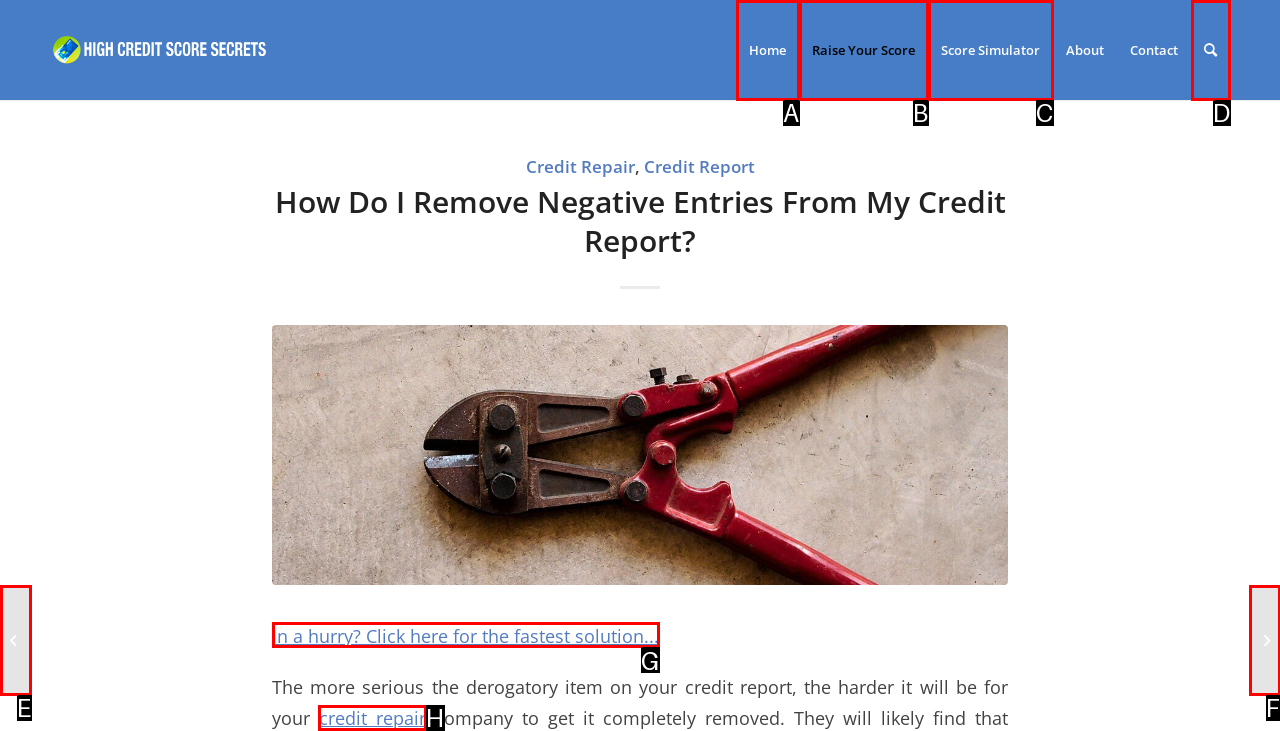Choose the HTML element you need to click to achieve the following task: Click on 'credit repair'
Respond with the letter of the selected option from the given choices directly.

H